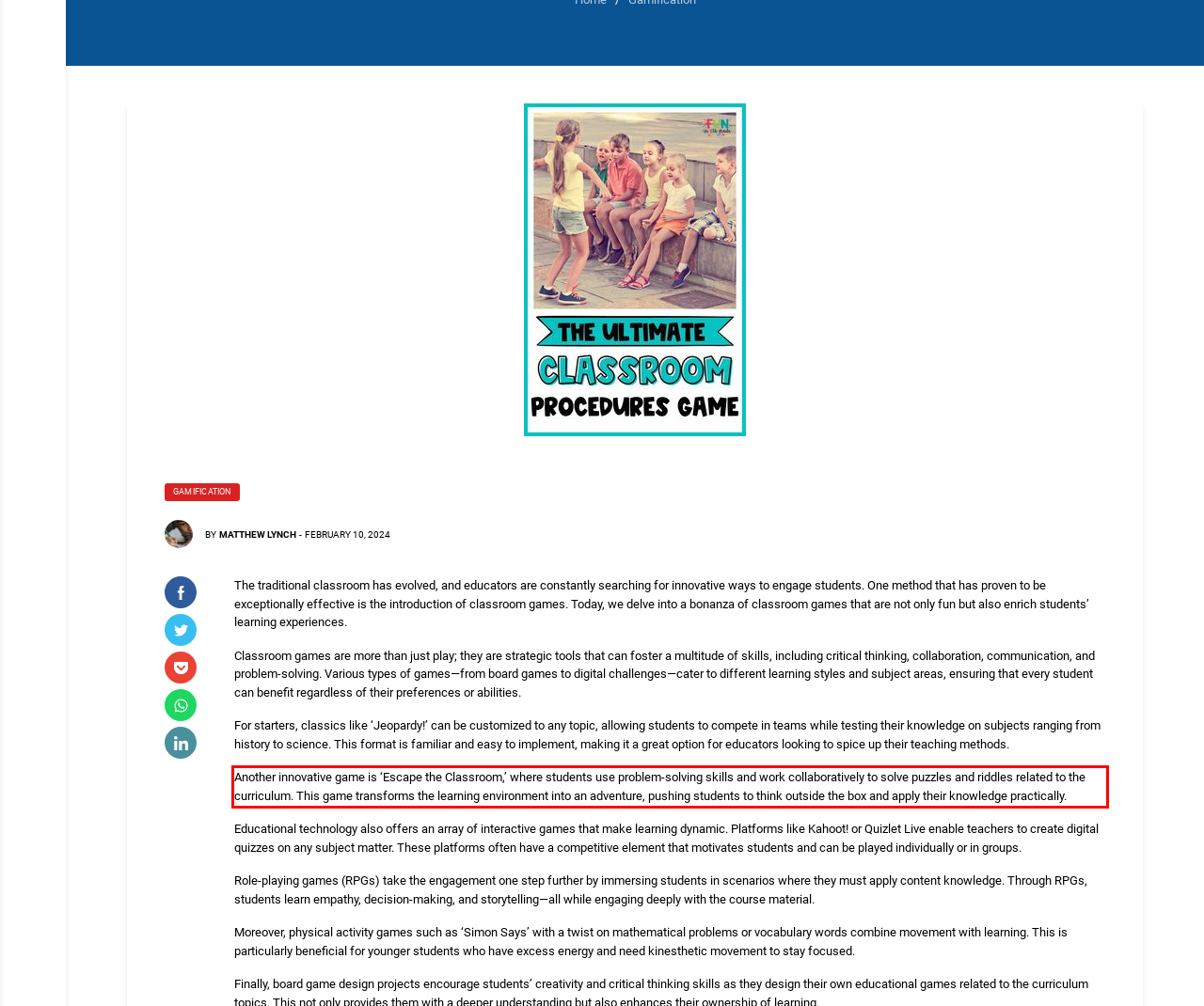Analyze the screenshot of the webpage and extract the text from the UI element that is inside the red bounding box.

Another innovative game is ‘Escape the Classroom,’ where students use problem-solving skills and work collaboratively to solve puzzles and riddles related to the curriculum. This game transforms the learning environment into an adventure, pushing students to think outside the box and apply their knowledge practically.